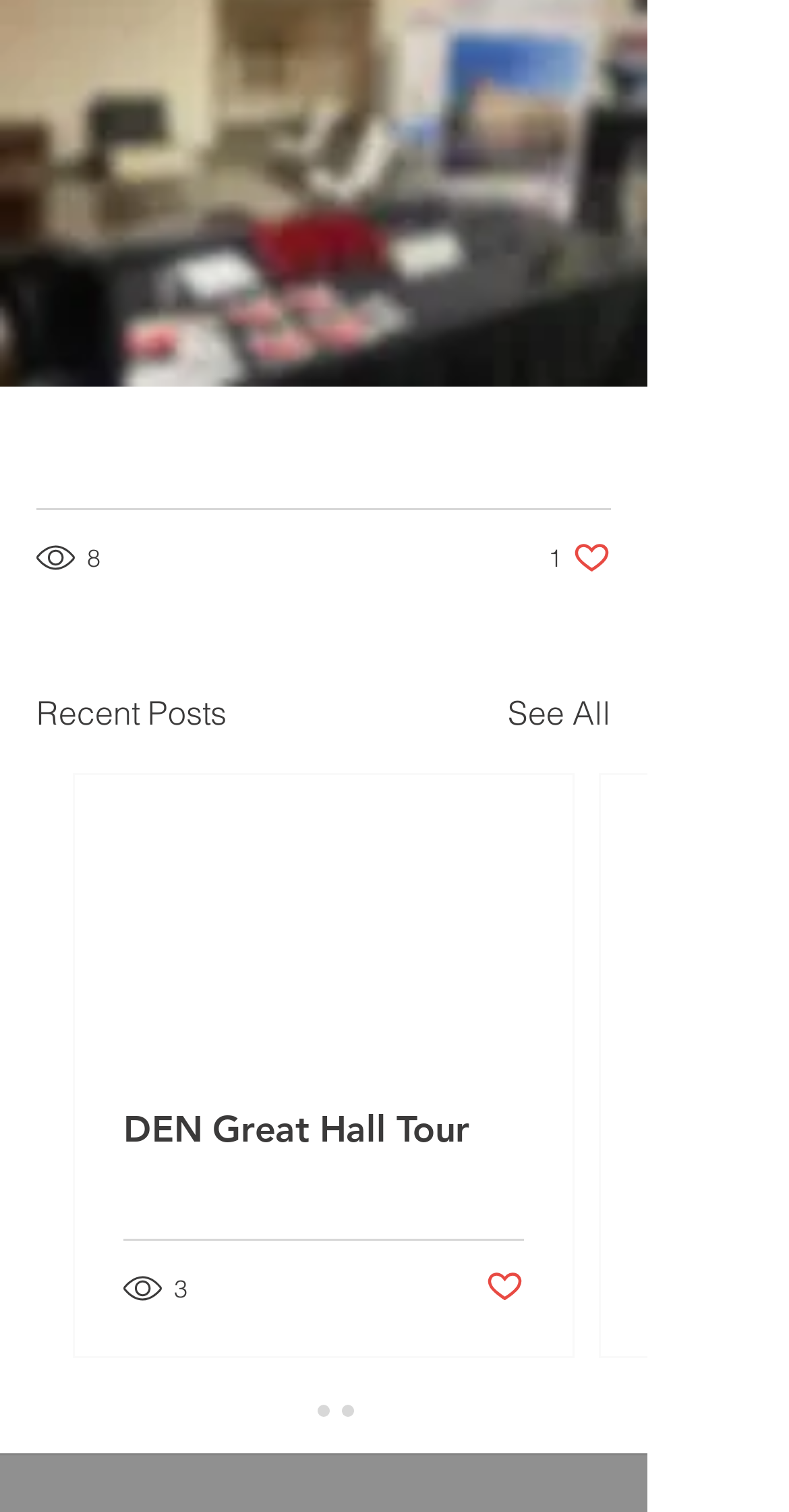Using floating point numbers between 0 and 1, provide the bounding box coordinates in the format (top-left x, top-left y, bottom-right x, bottom-right y). Locate the UI element described here: 3

[0.156, 0.84, 0.244, 0.865]